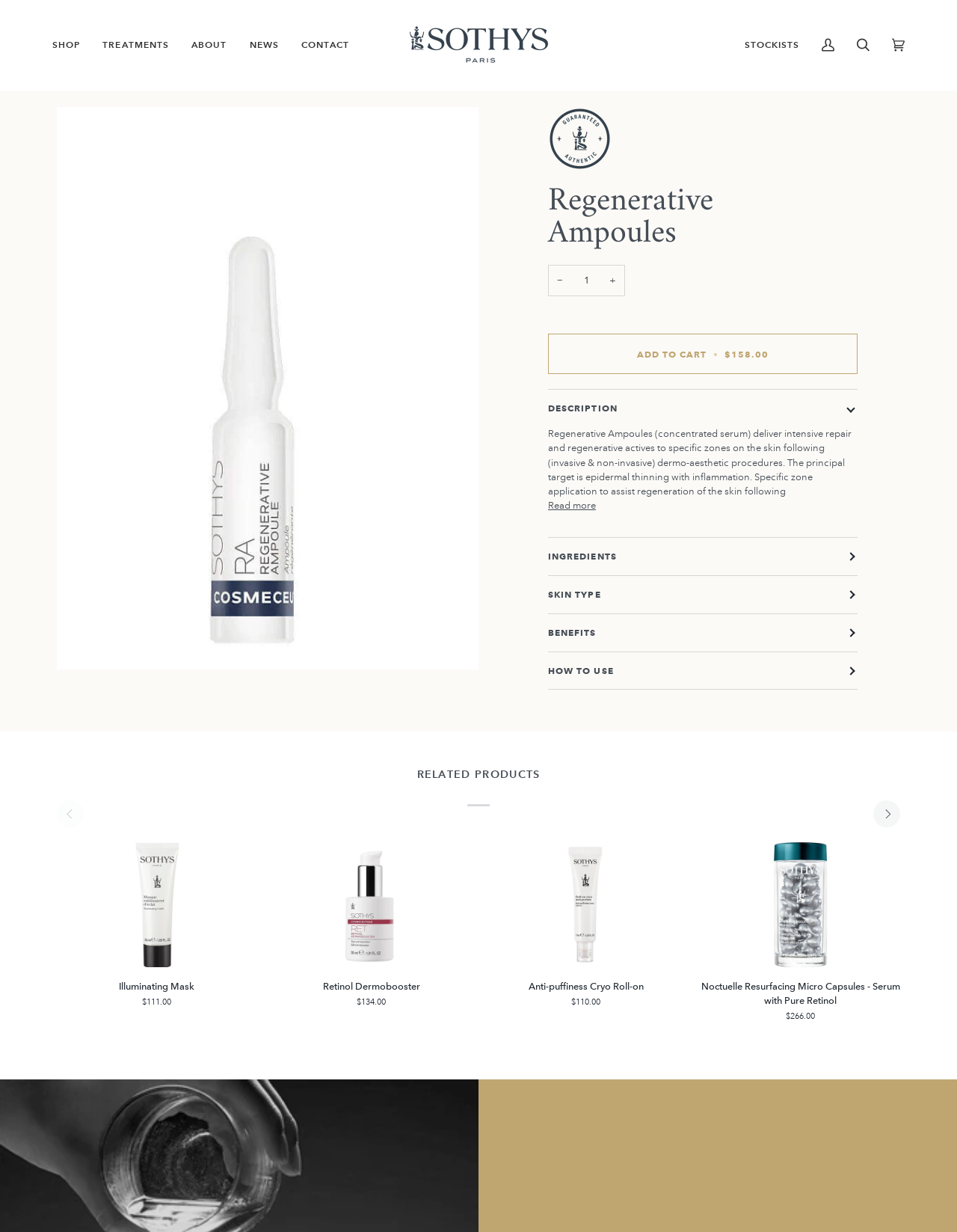What is the name of the product?
Based on the image, give a concise answer in the form of a single word or short phrase.

Regenerative Ampoules